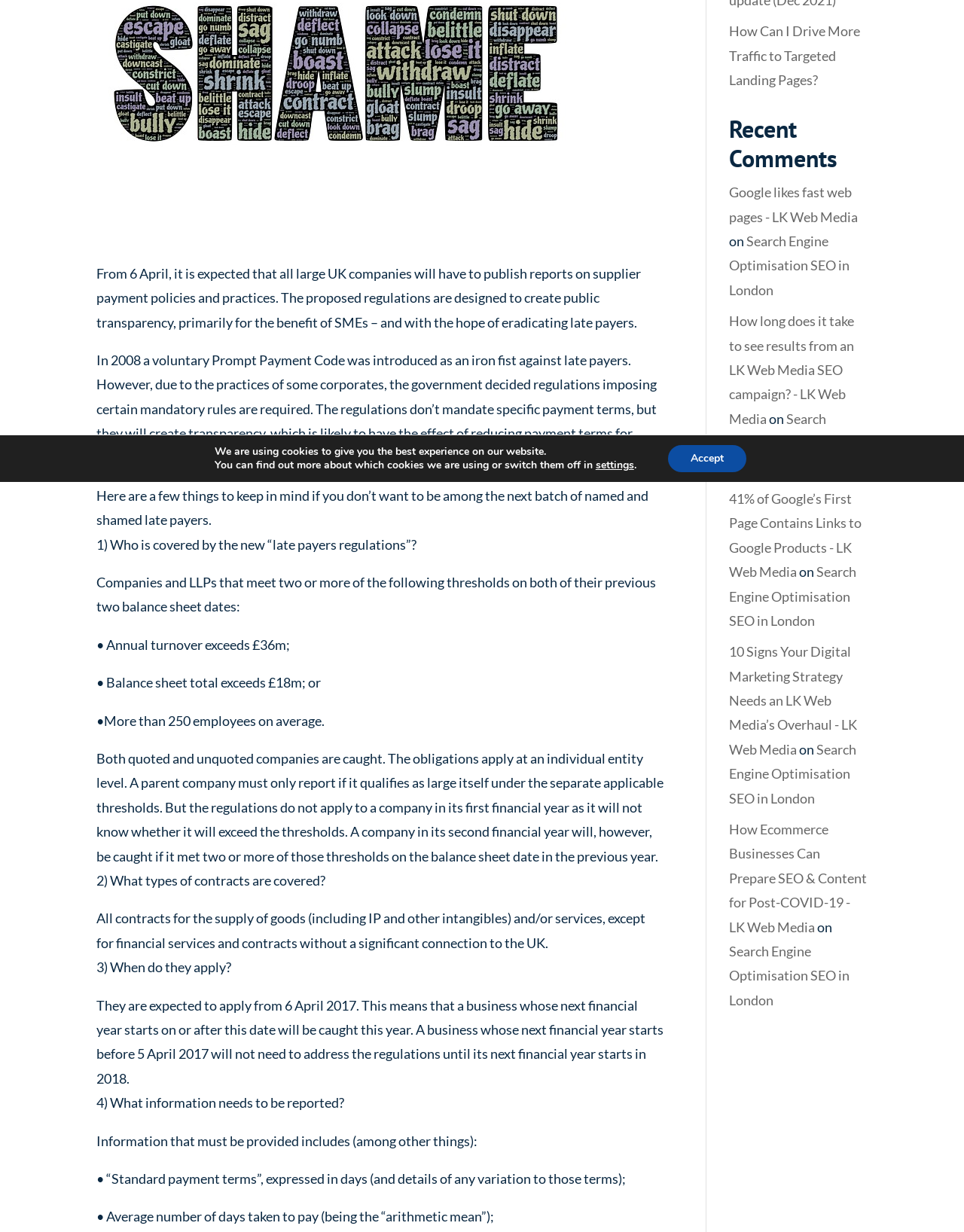Calculate the bounding box coordinates for the UI element based on the following description: "Accept". Ensure the coordinates are four float numbers between 0 and 1, i.e., [left, top, right, bottom].

[0.693, 0.361, 0.774, 0.383]